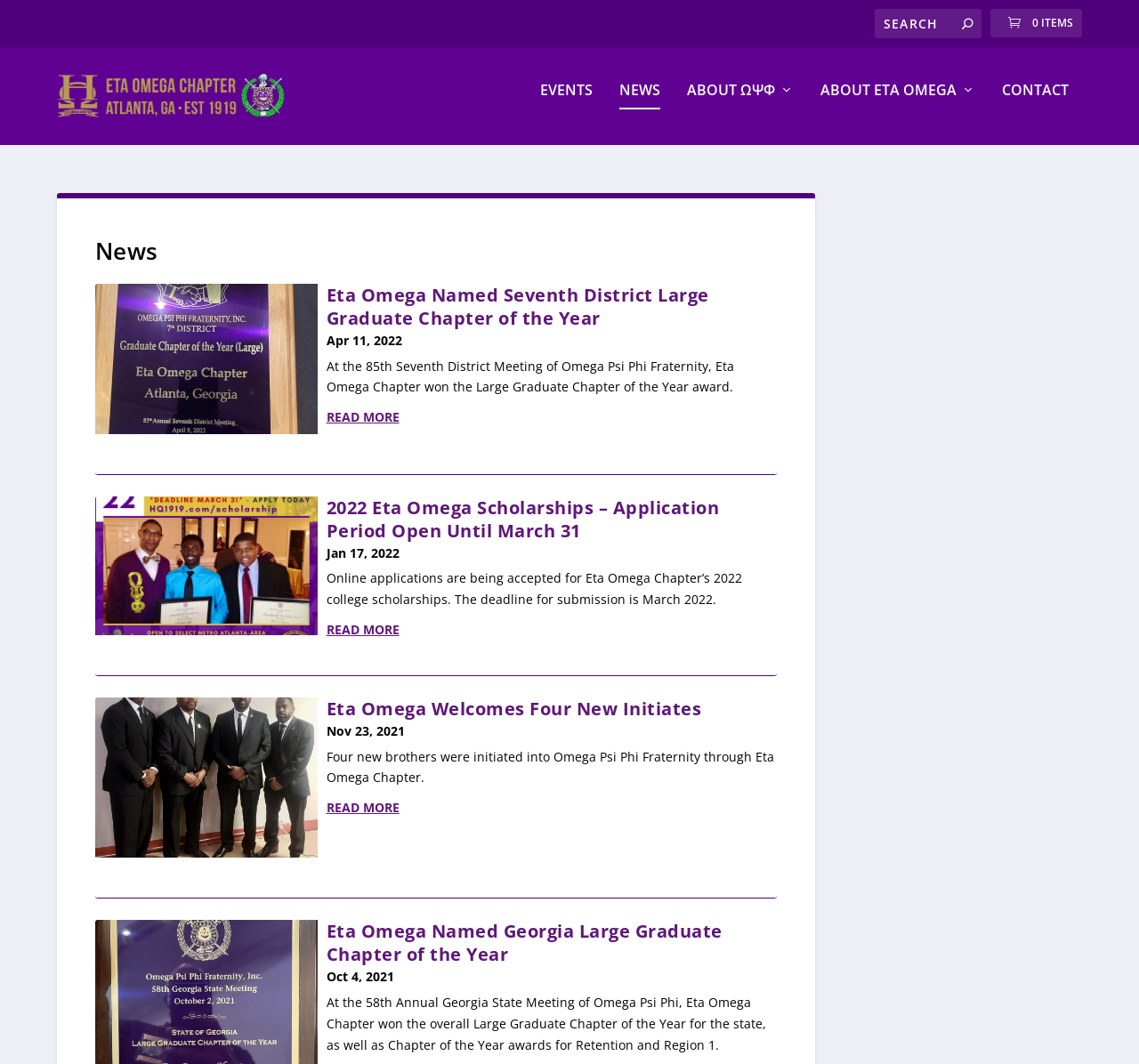Please indicate the bounding box coordinates for the clickable area to complete the following task: "contact Eta Omega Chapter". The coordinates should be specified as four float numbers between 0 and 1, i.e., [left, top, right, bottom].

[0.88, 0.089, 0.938, 0.148]